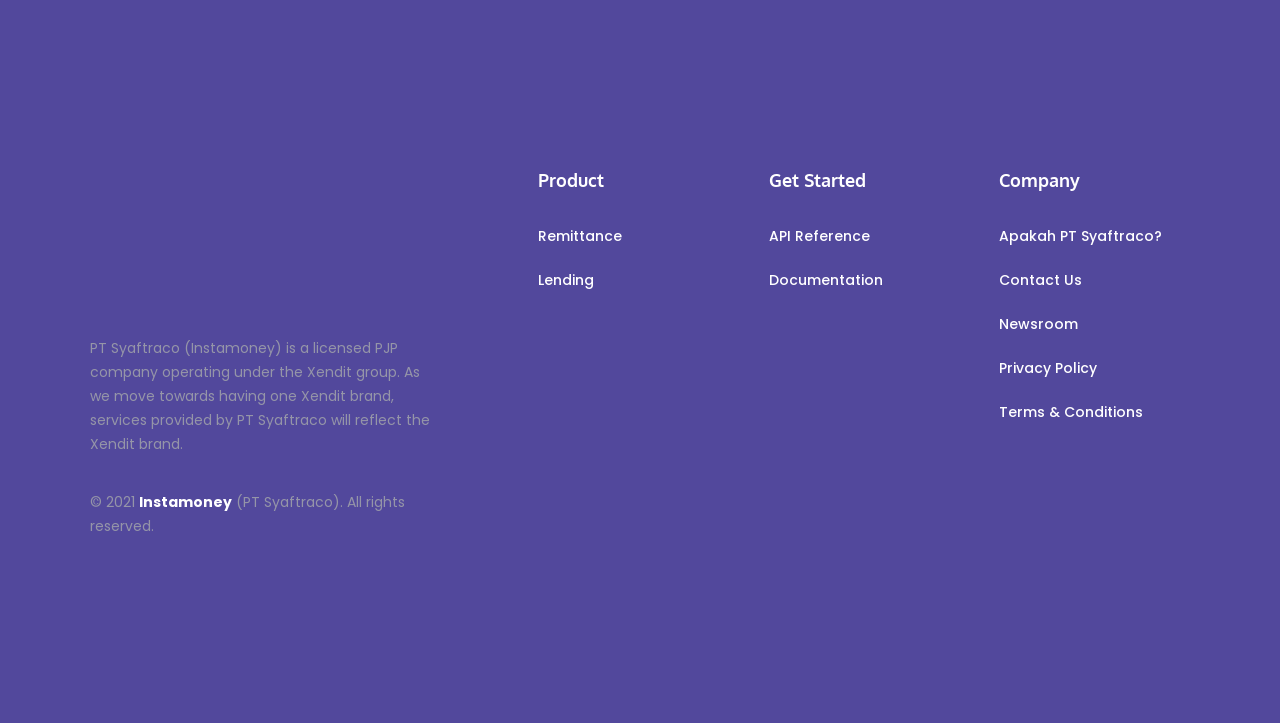Find the bounding box coordinates for the element described here: "Apakah PT Syaftraco?".

[0.781, 0.296, 0.93, 0.357]